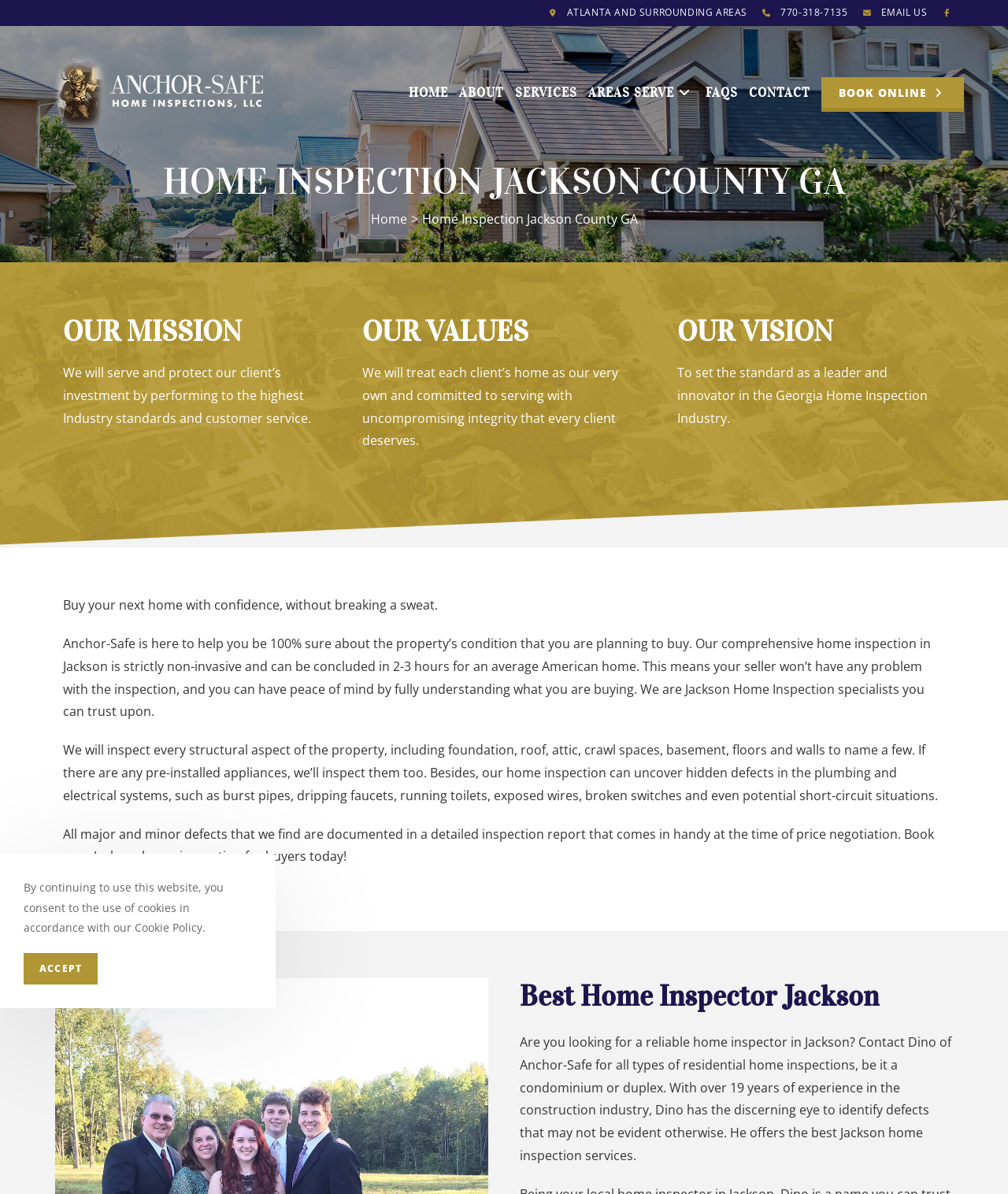Pinpoint the bounding box coordinates of the clickable element to carry out the following instruction: "Click the 'HOME' link."

[0.4, 0.021, 0.45, 0.133]